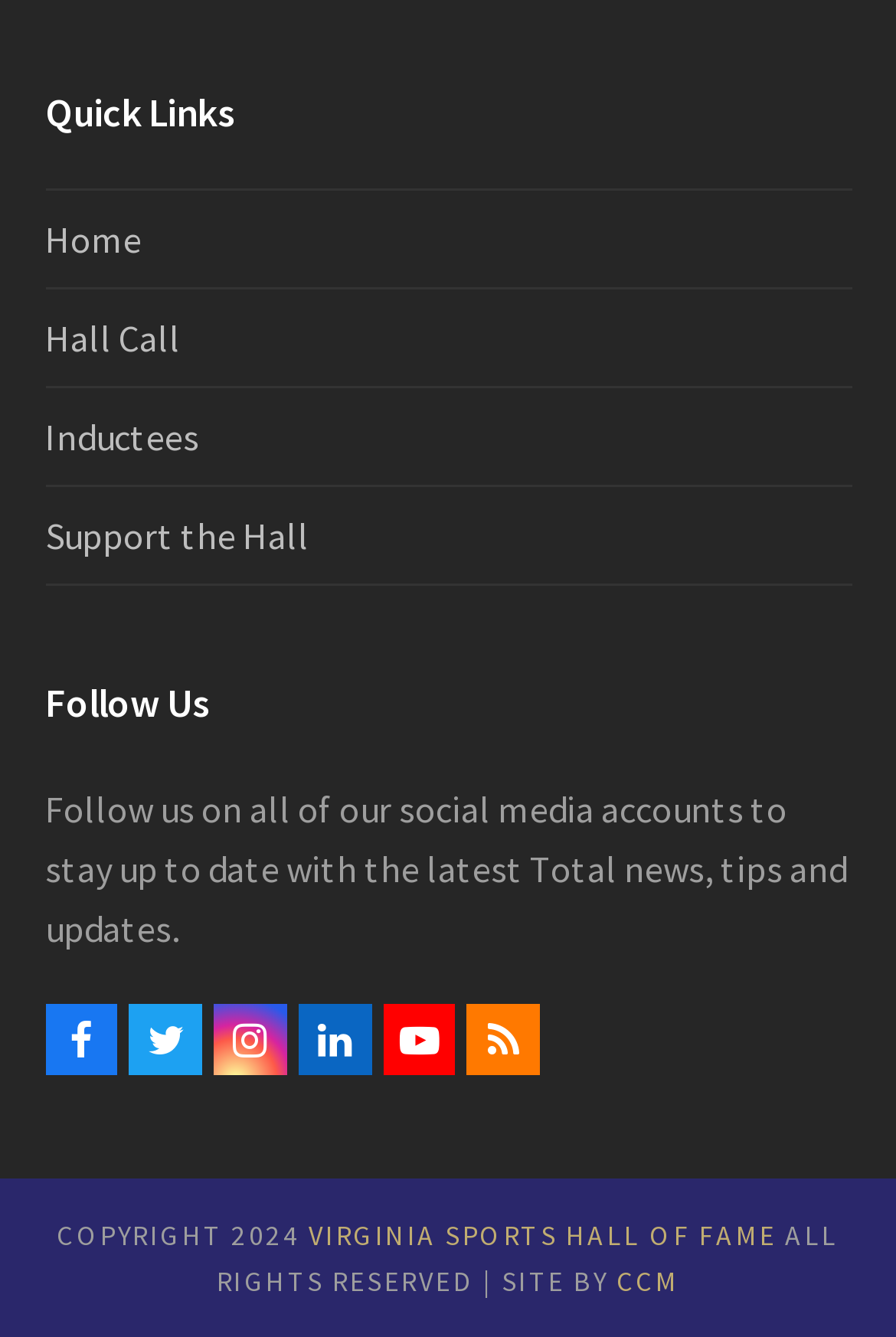Please indicate the bounding box coordinates of the element's region to be clicked to achieve the instruction: "Click on Home". Provide the coordinates as four float numbers between 0 and 1, i.e., [left, top, right, bottom].

[0.05, 0.161, 0.158, 0.196]